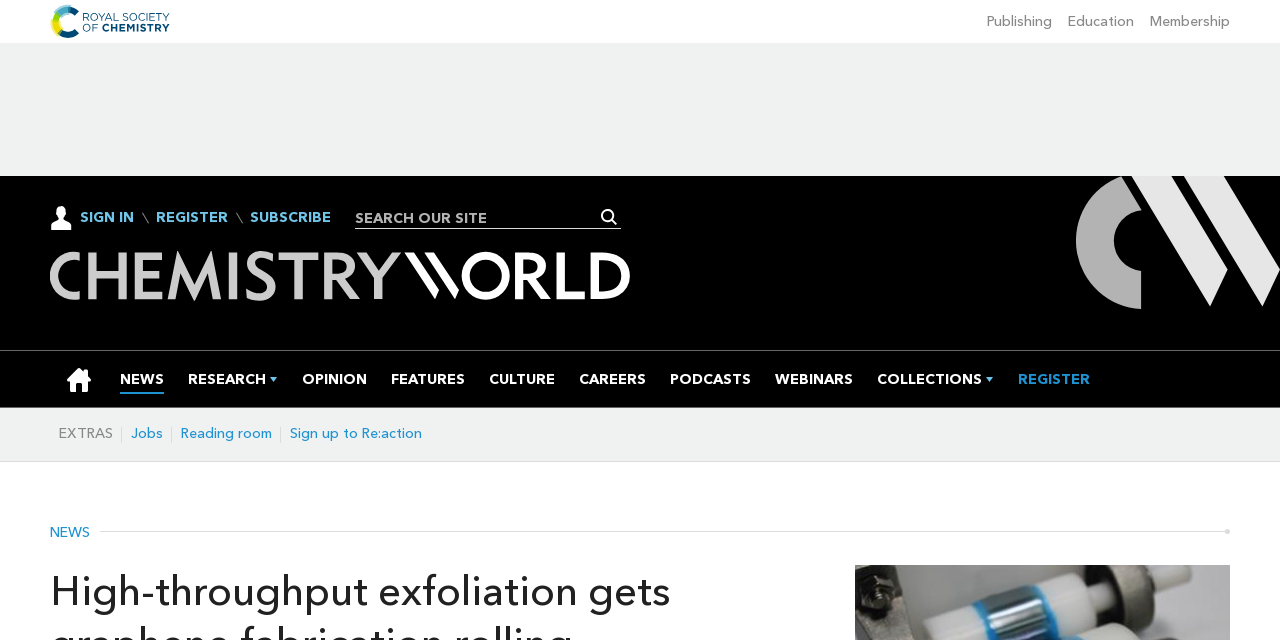What is the text of the logo link?
Answer the question with a single word or phrase, referring to the image.

cw-logo